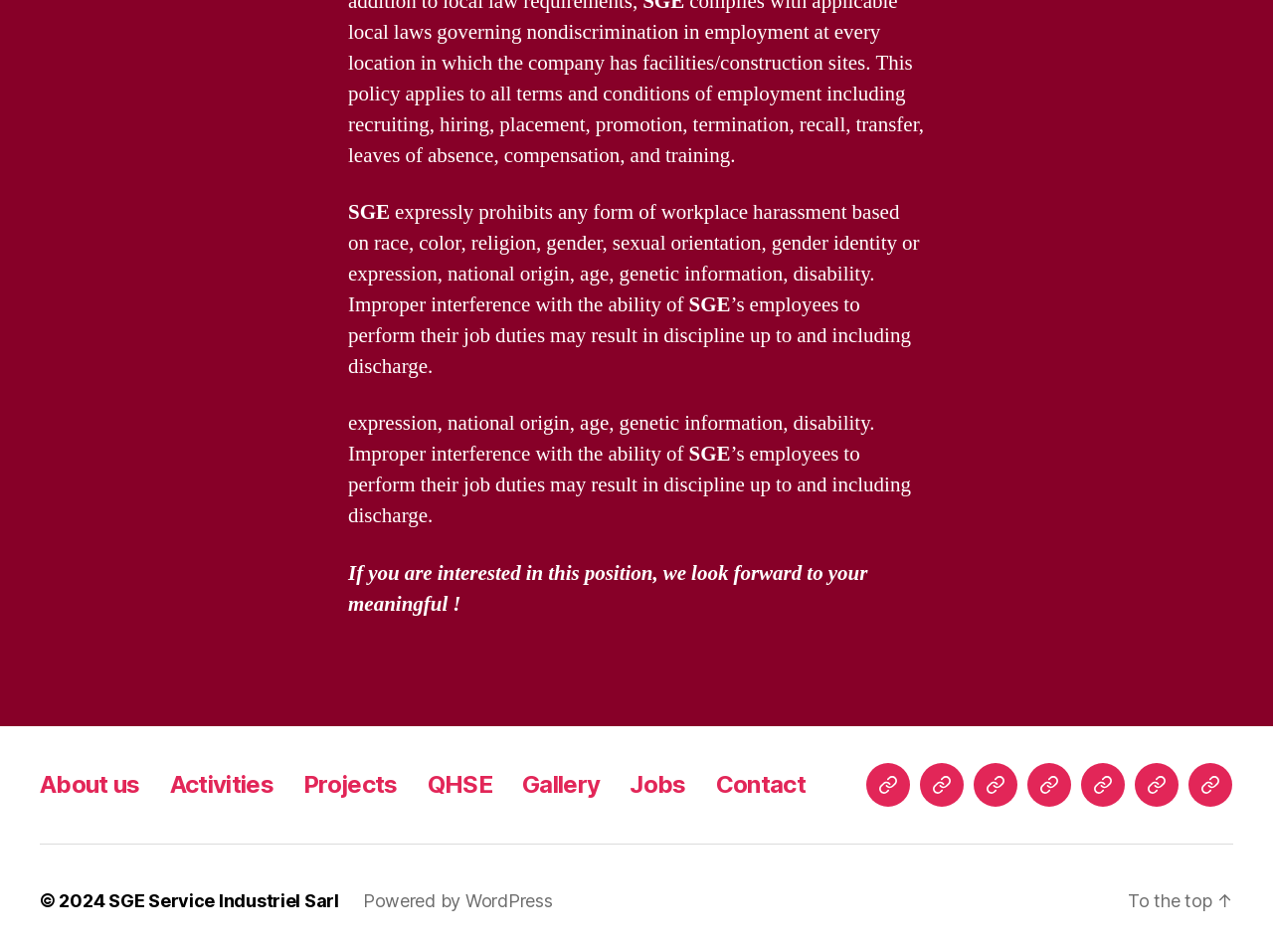Please identify the bounding box coordinates of the element on the webpage that should be clicked to follow this instruction: "contact us". The bounding box coordinates should be given as four float numbers between 0 and 1, formatted as [left, top, right, bottom].

[0.562, 0.826, 0.633, 0.856]